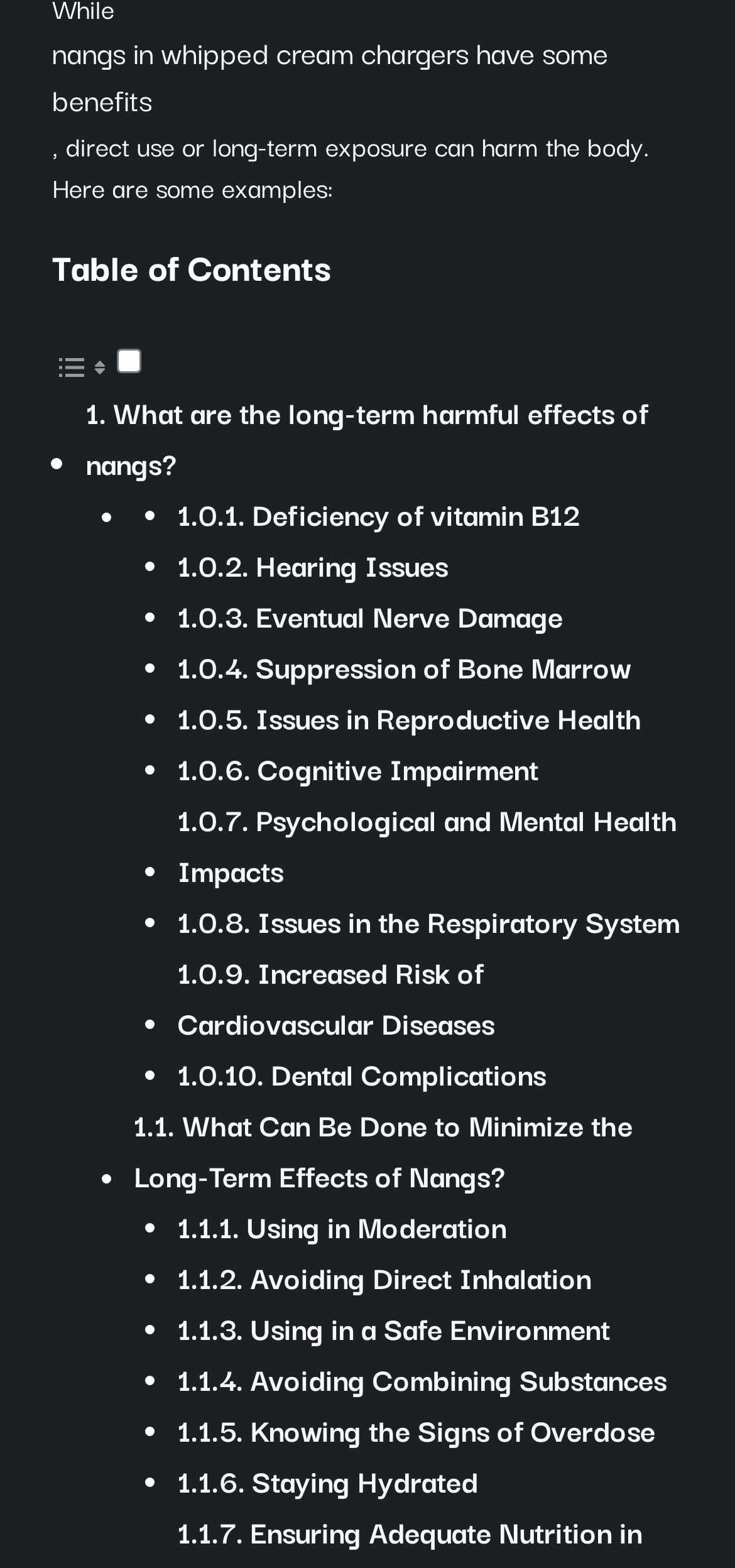What is the last link on the webpage?
Please look at the screenshot and answer using one word or phrase.

Avoiding Combining Substances